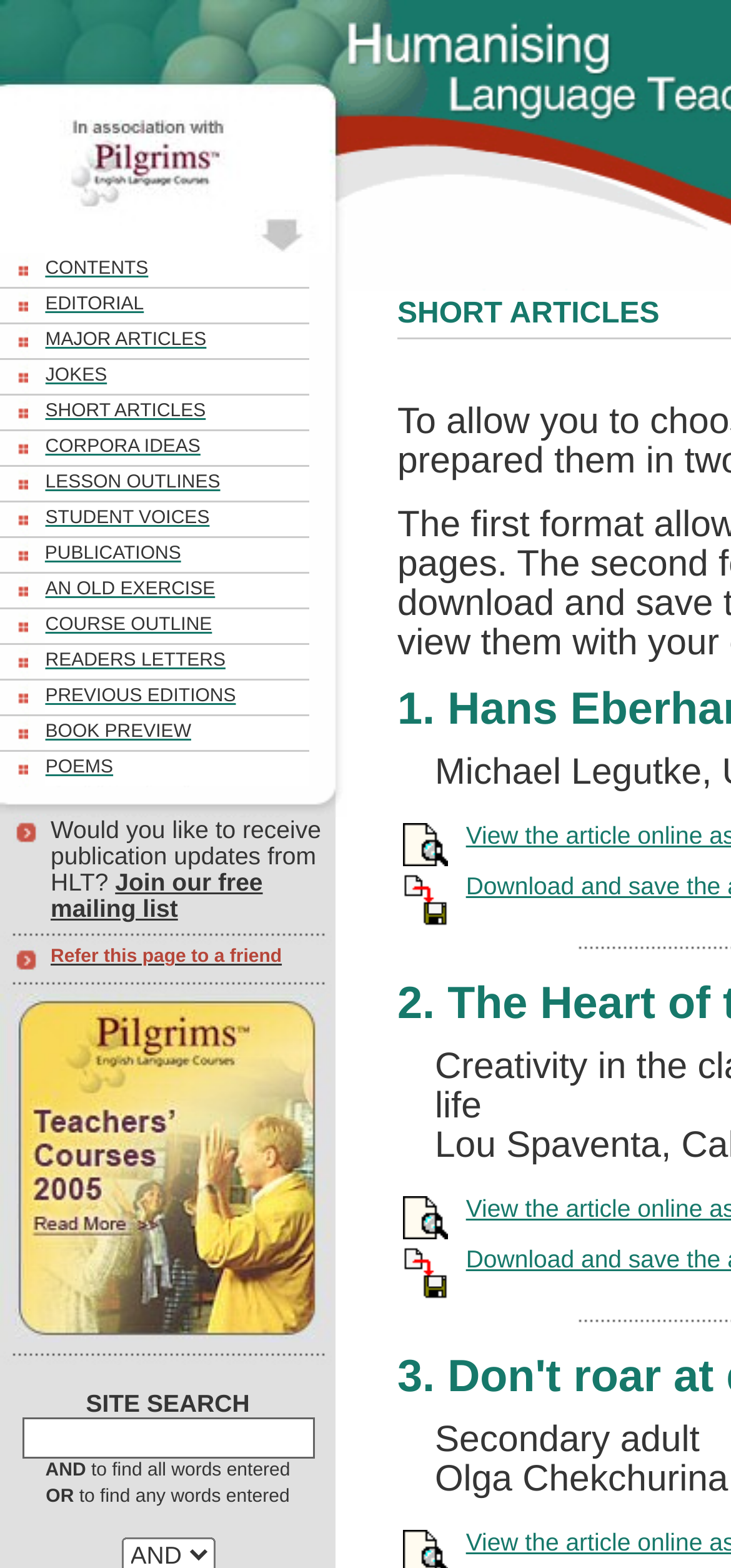Could you indicate the bounding box coordinates of the region to click in order to complete this instruction: "Browse SHORT ARTICLES".

[0.062, 0.251, 0.281, 0.269]